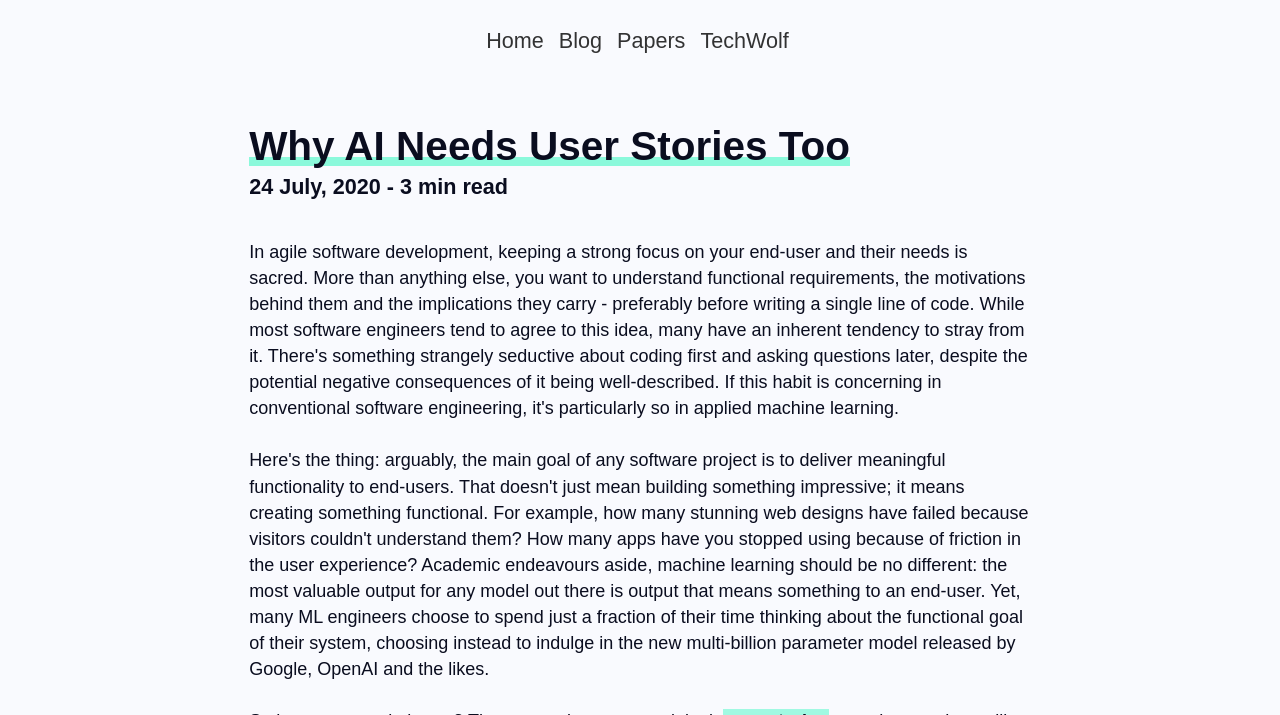What is the purpose of the 'Why AI Needs User Stories Too' heading?
Please provide a single word or phrase as the answer based on the screenshot.

Title of the article